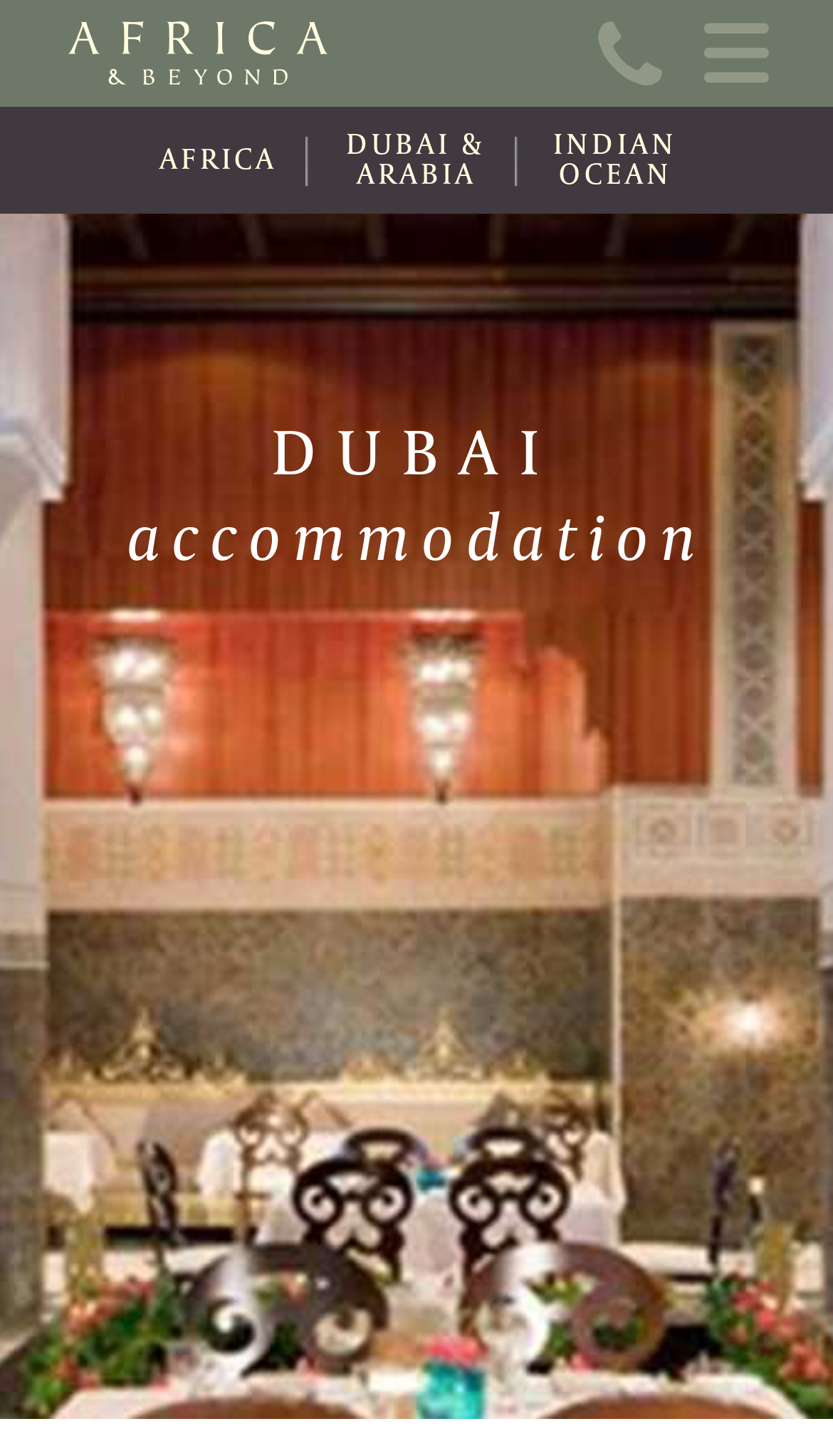What is the theme of the accommodation mentioned on the webpage?
Please give a detailed and elaborate answer to the question.

The webpage has a heading 'DUBAI accommodation' with a bounding box coordinate of [0.026, 0.279, 0.974, 0.396], indicating that the accommodation mentioned is related to Dubai.